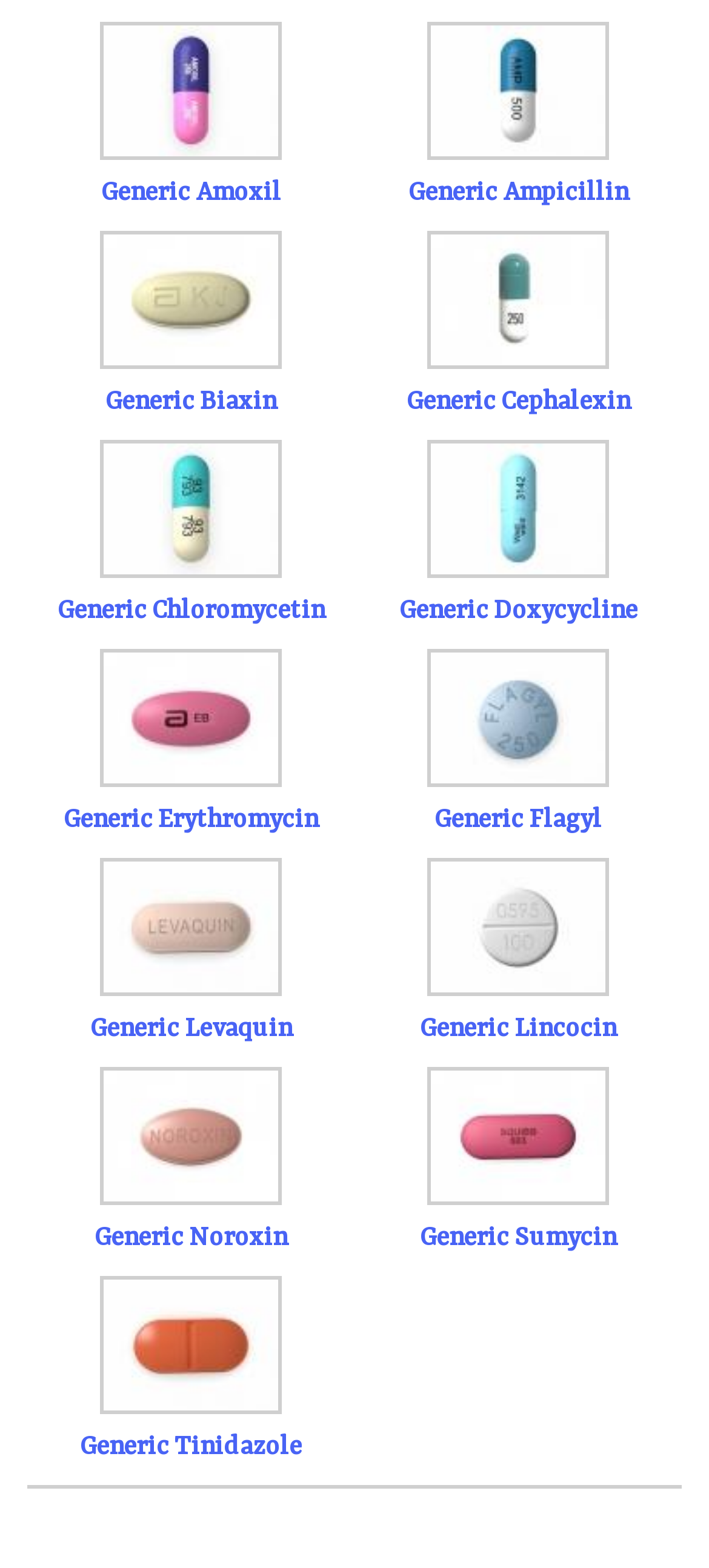Identify the bounding box coordinates of the specific part of the webpage to click to complete this instruction: "View Generic Levaquin".

[0.127, 0.647, 0.412, 0.665]